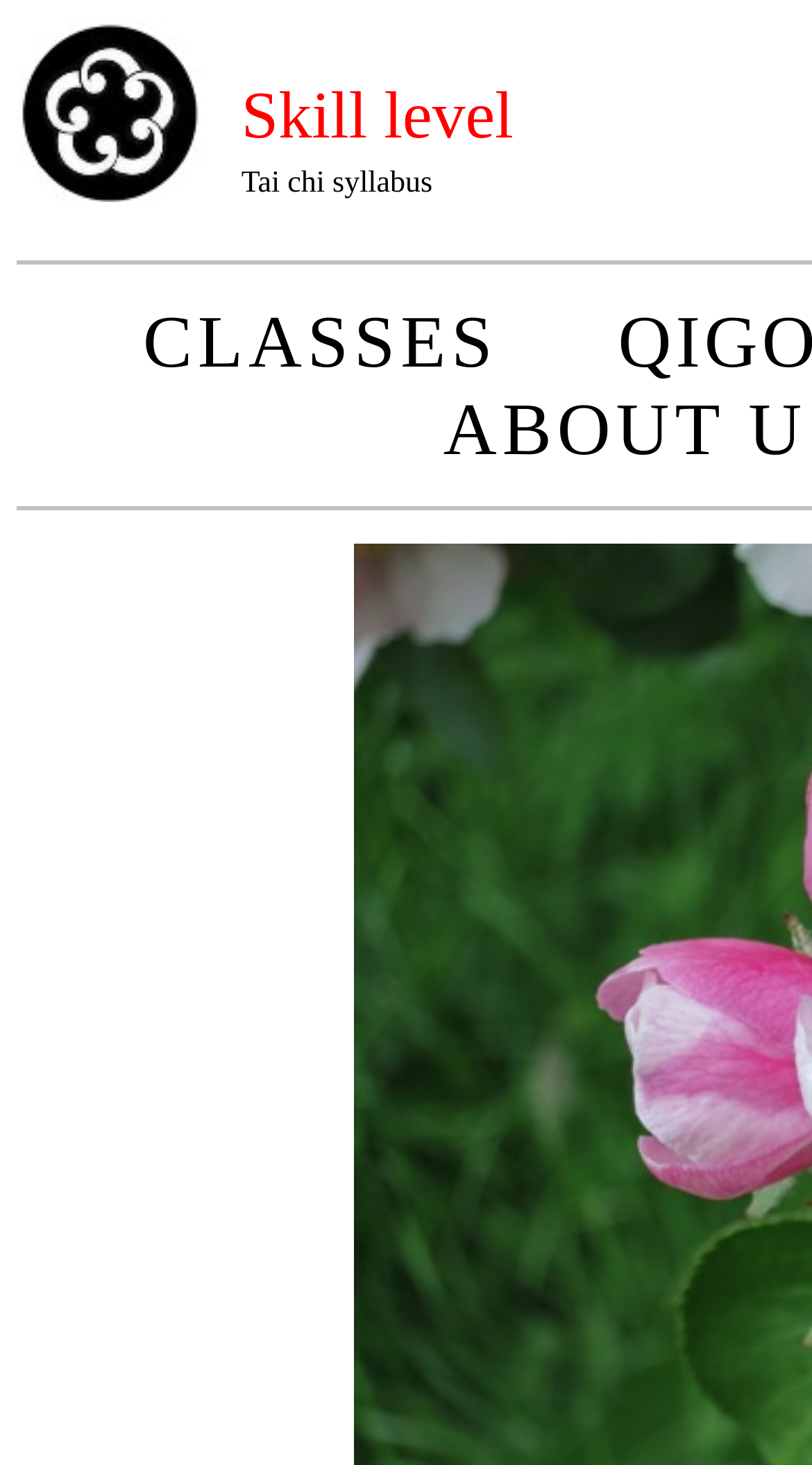What is the main topic of this webpage?
Give a one-word or short phrase answer based on the image.

Tai Chi